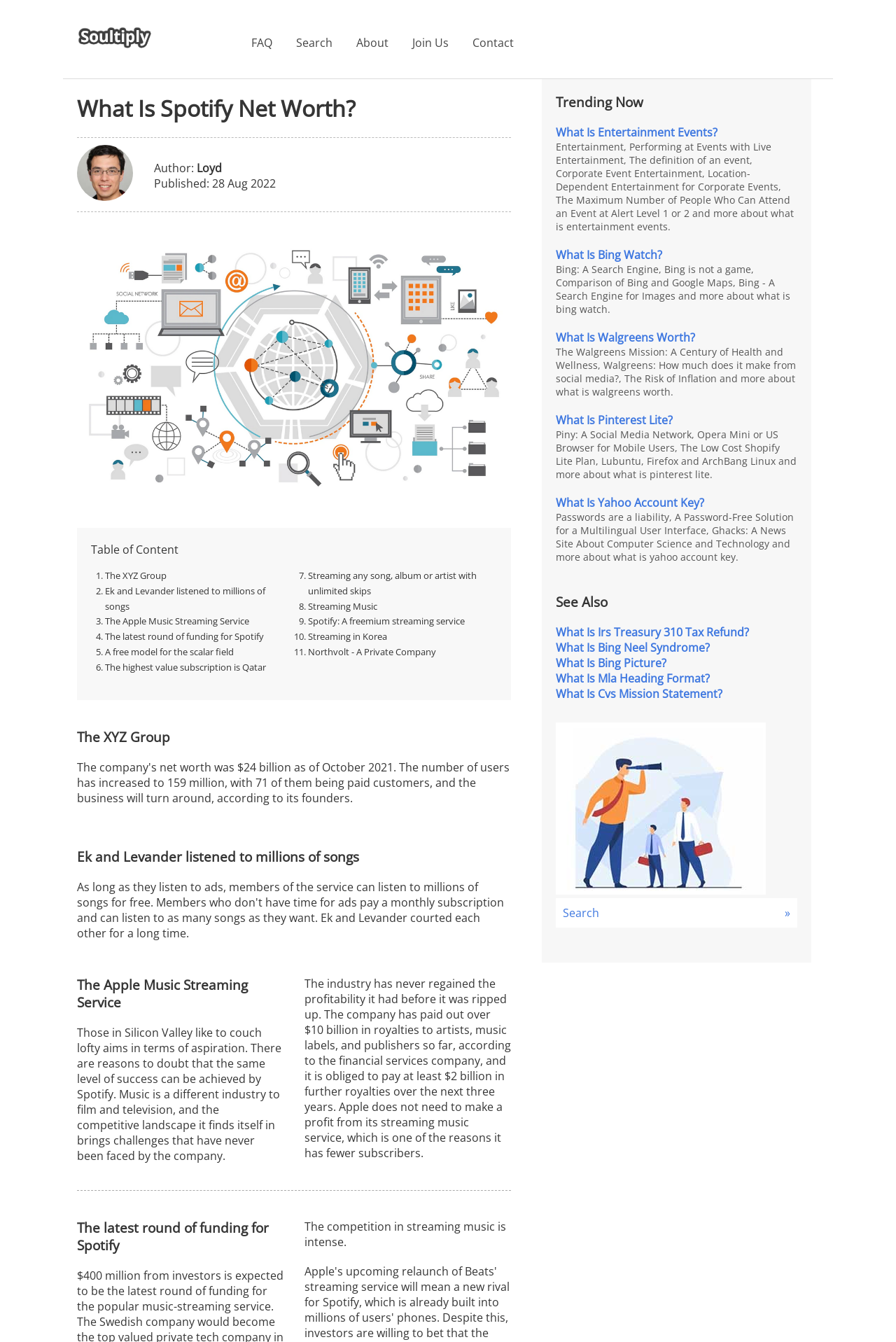Please locate the bounding box coordinates of the element that needs to be clicked to achieve the following instruction: "Learn more about 'What Is Entertainment Events?'". The coordinates should be four float numbers between 0 and 1, i.e., [left, top, right, bottom].

[0.62, 0.093, 0.801, 0.104]